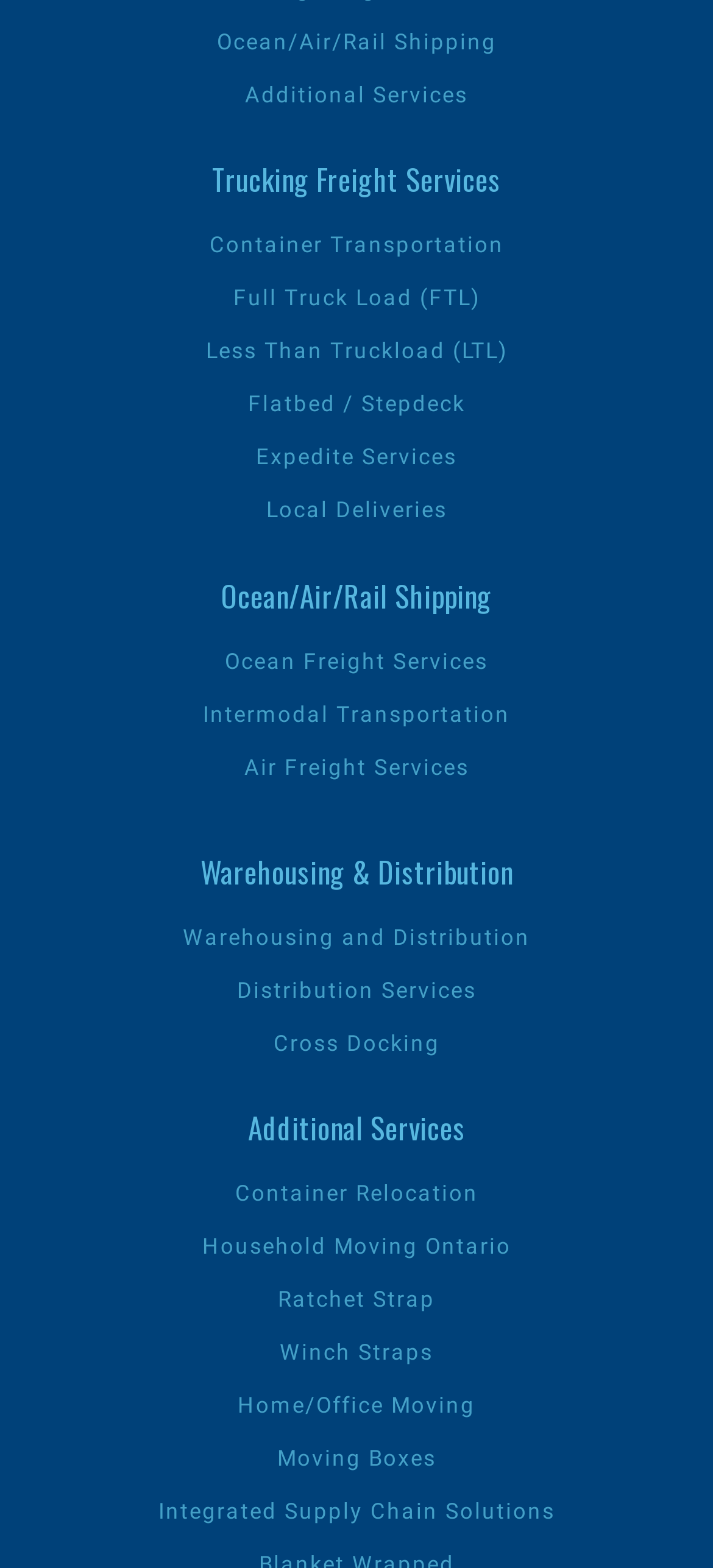Find the bounding box coordinates for the HTML element specified by: "Air Freight Services".

[0.342, 0.481, 0.658, 0.498]